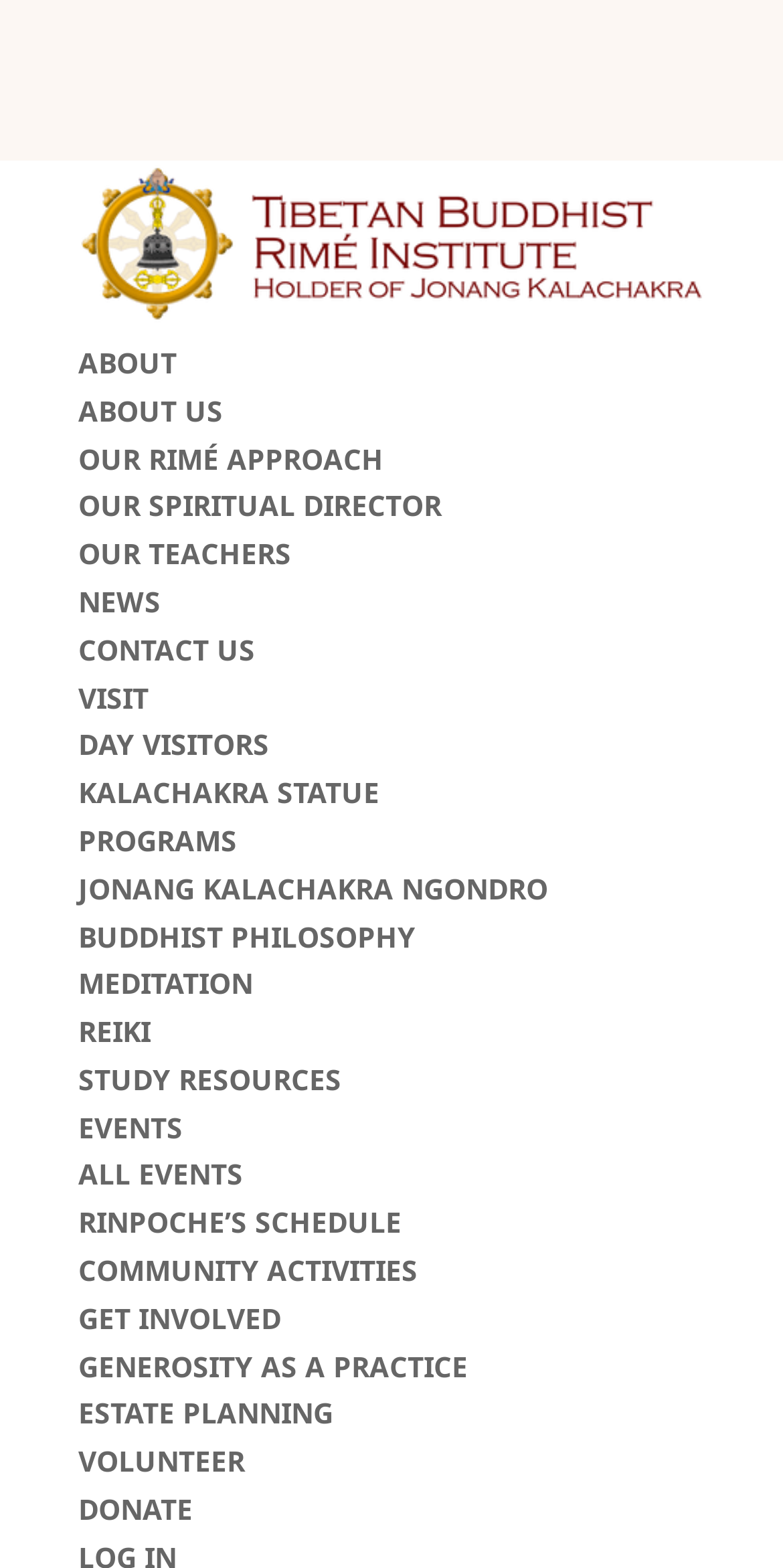Locate the bounding box coordinates of the area to click to fulfill this instruction: "visit the Dzokden Rimé Institute website". The bounding box should be presented as four float numbers between 0 and 1, in the order [left, top, right, bottom].

[0.1, 0.188, 0.9, 0.213]